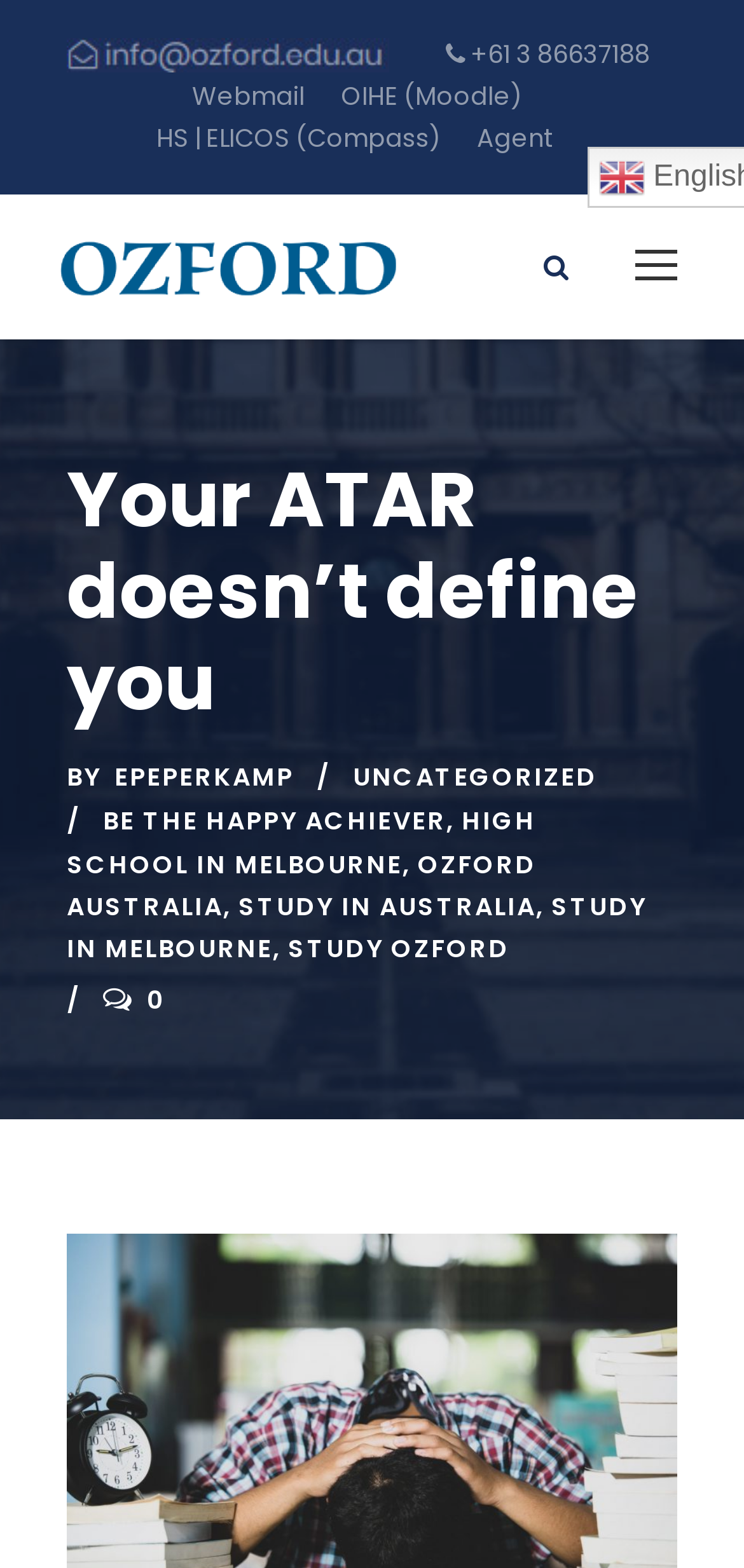Answer the following inquiry with a single word or phrase:
What is the language of the webpage?

English